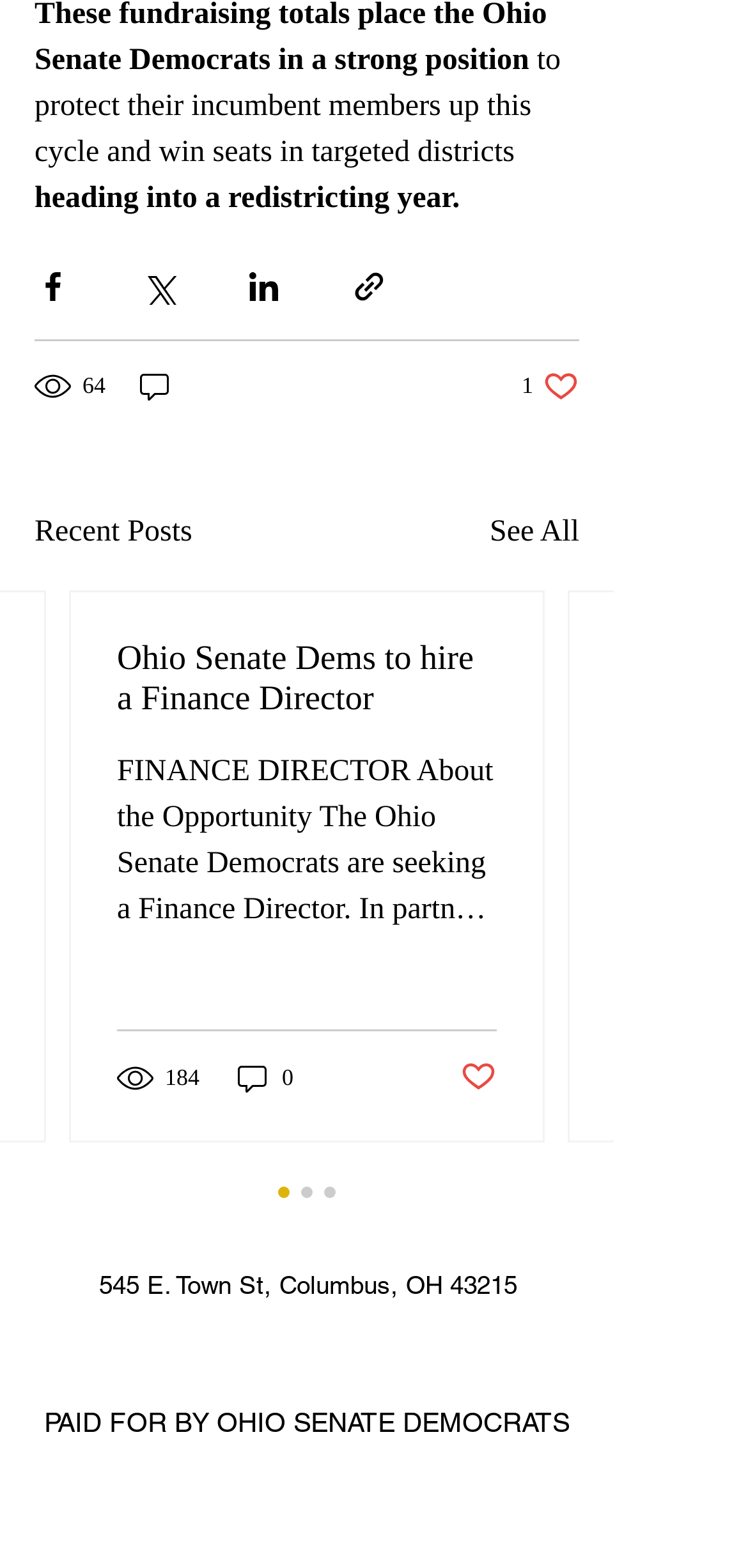What is the purpose of the button with the text 'Share via Facebook'?
Please provide a comprehensive answer based on the information in the image.

I inferred the purpose of the button by looking at its text content 'Share via Facebook' and its position among other similar buttons with texts 'Share via Twitter' and 'Share via LinkedIn', which suggests that it is used to share content on the Facebook platform.